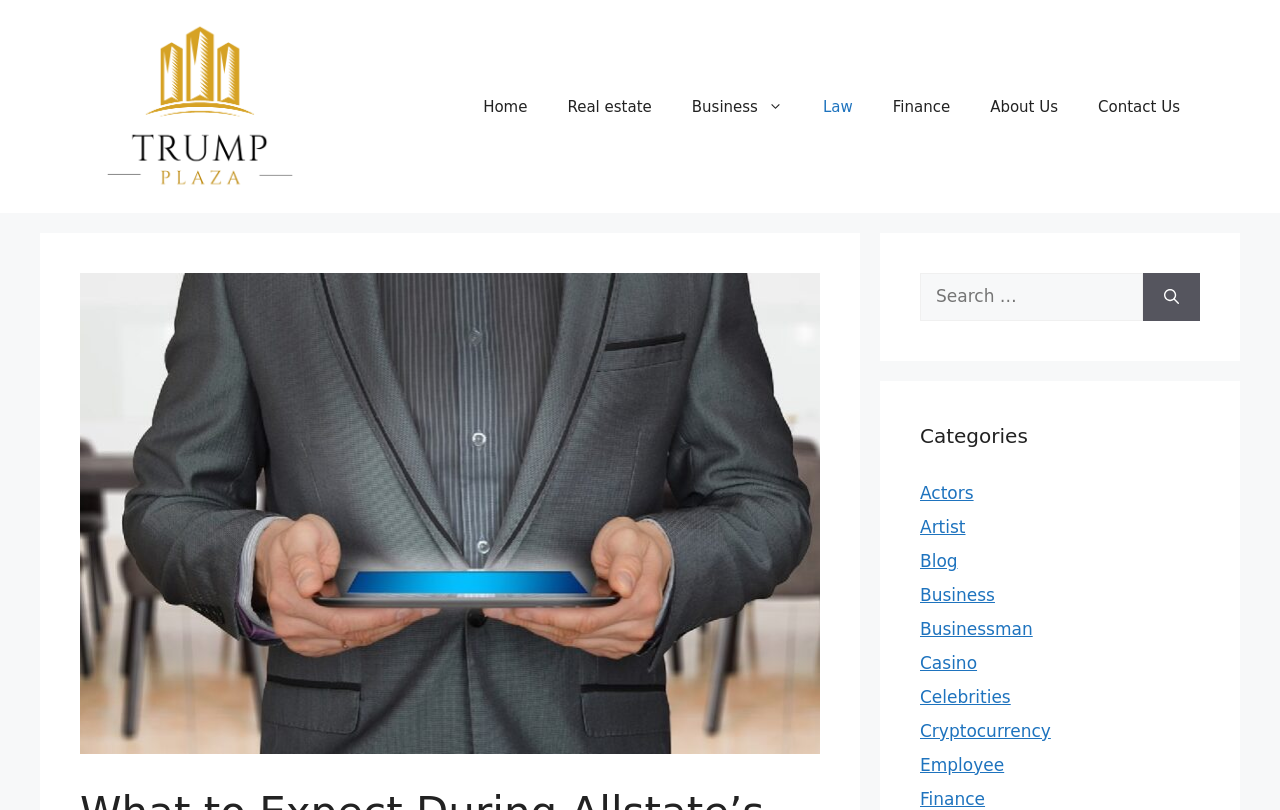Identify the bounding box for the UI element described as: "parent_node: Search for: aria-label="Search"". Ensure the coordinates are four float numbers between 0 and 1, formatted as [left, top, right, bottom].

[0.893, 0.337, 0.938, 0.396]